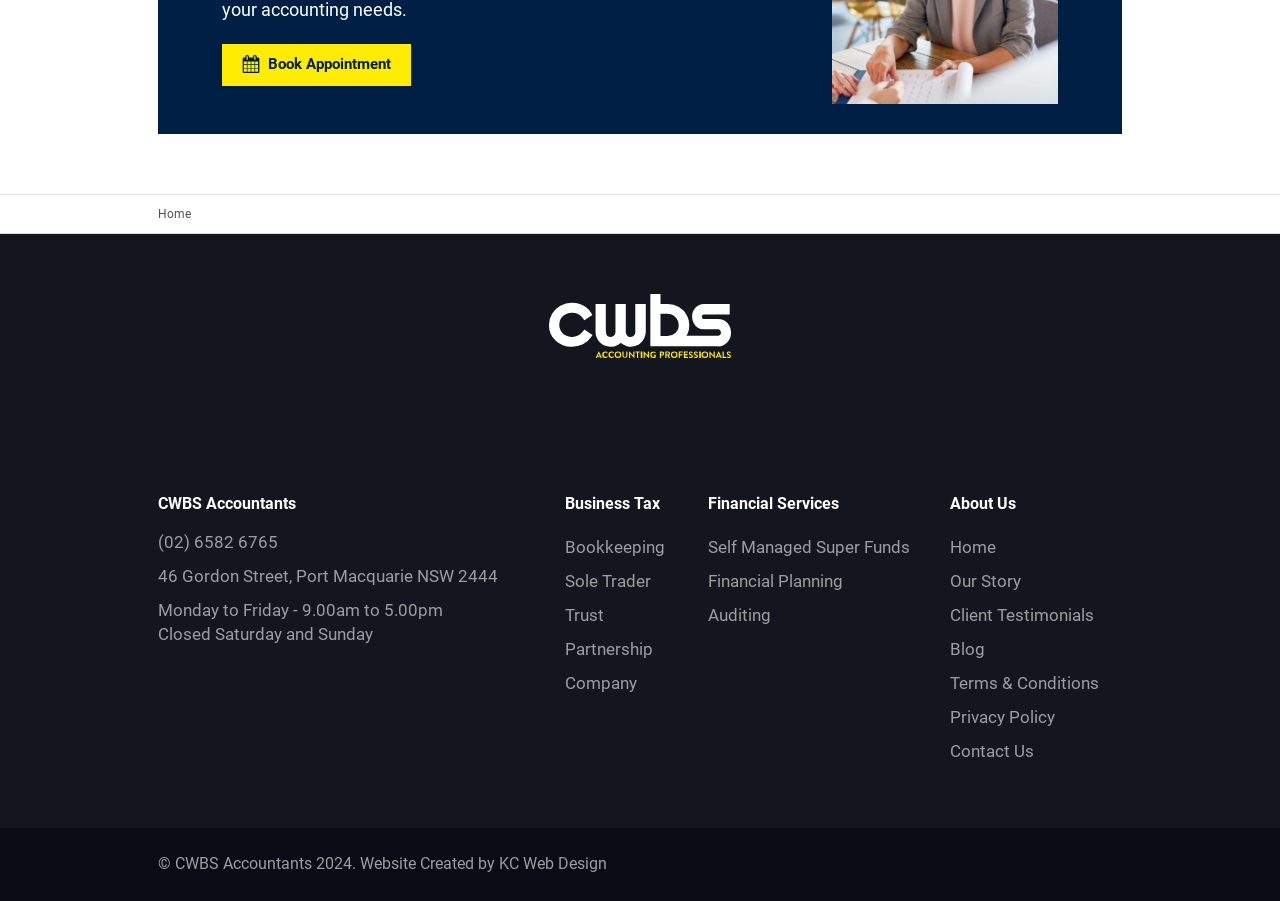What services are offered under Financial Services?
Please describe in detail the information shown in the image to answer the question.

I found the services offered under Financial Services by looking at the link elements with the texts 'Self Managed Super Funds', 'Financial Planning', and 'Auditing' which are located under the StaticText element with the text 'Financial Services'.